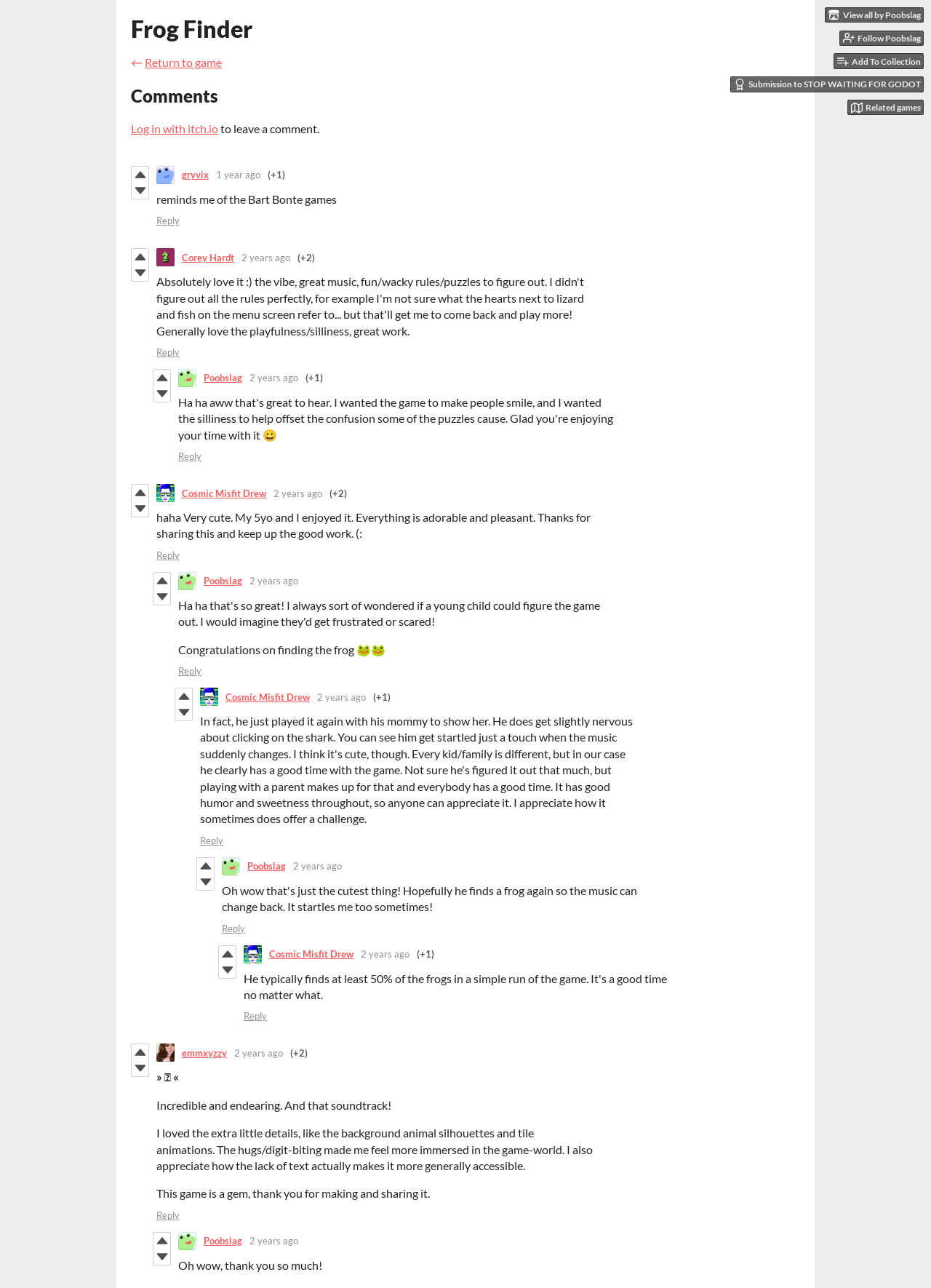Based on the element description Add To CollectionCollection, identify the bounding box coordinates for the UI element. The coordinates should be in the format (top-left x, top-left y, bottom-right x, bottom-right y) and within the 0 to 1 range.

[0.895, 0.041, 0.992, 0.054]